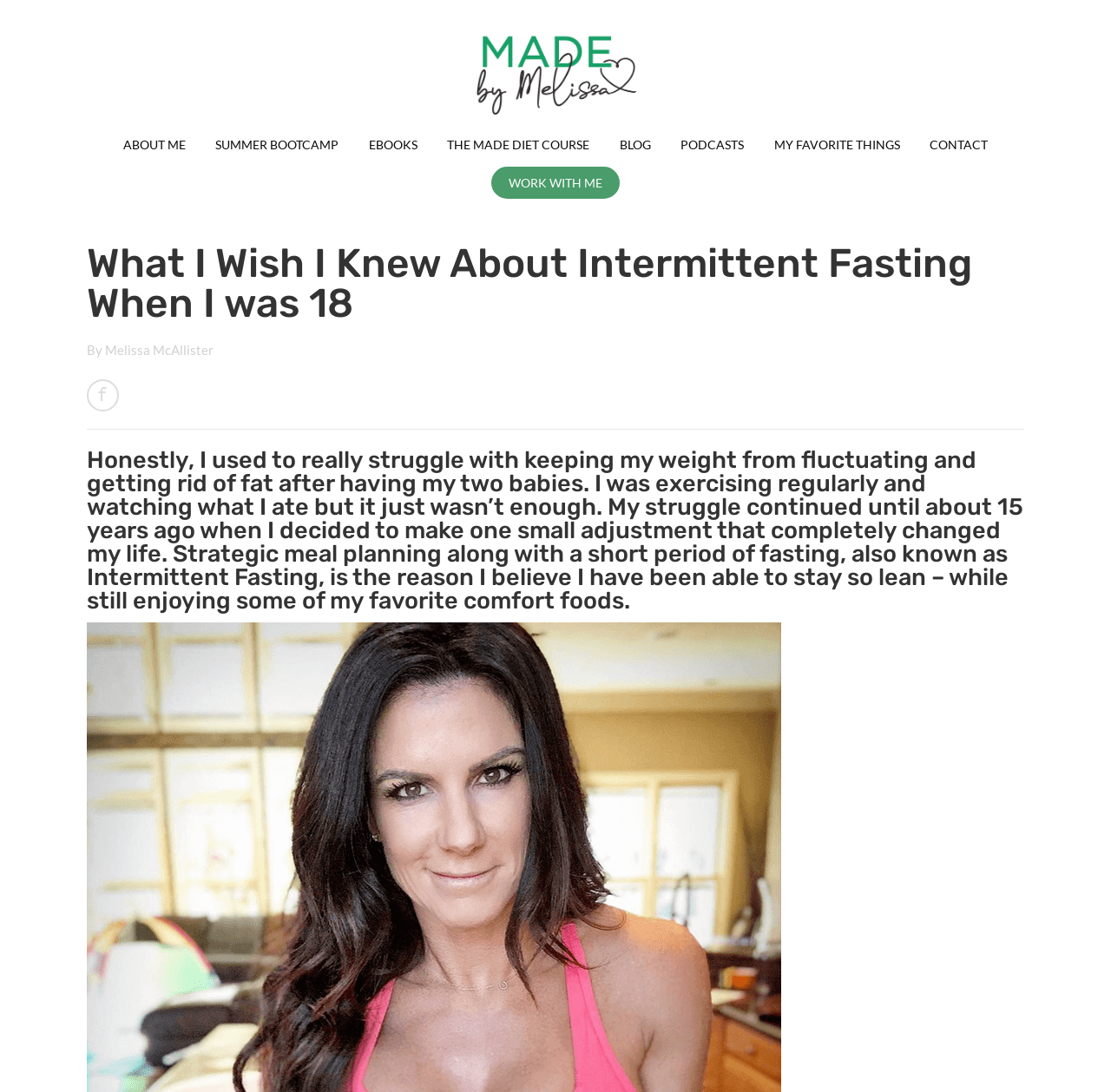How many links are in the navigation menu?
Answer the question with as much detail as possible.

I counted the number of link elements within the LayoutTable element, which appears to be the navigation menu. There are 9 link elements, corresponding to the menu items 'ABOUT ME', 'SUMMER BOOTCAMP', 'EBOOKS', 'THE MADE DIET COURSE', 'BLOG', 'PODCASTS', 'MY FAVORITE THINGS', 'CONTACT', and 'WORK WITH ME'.